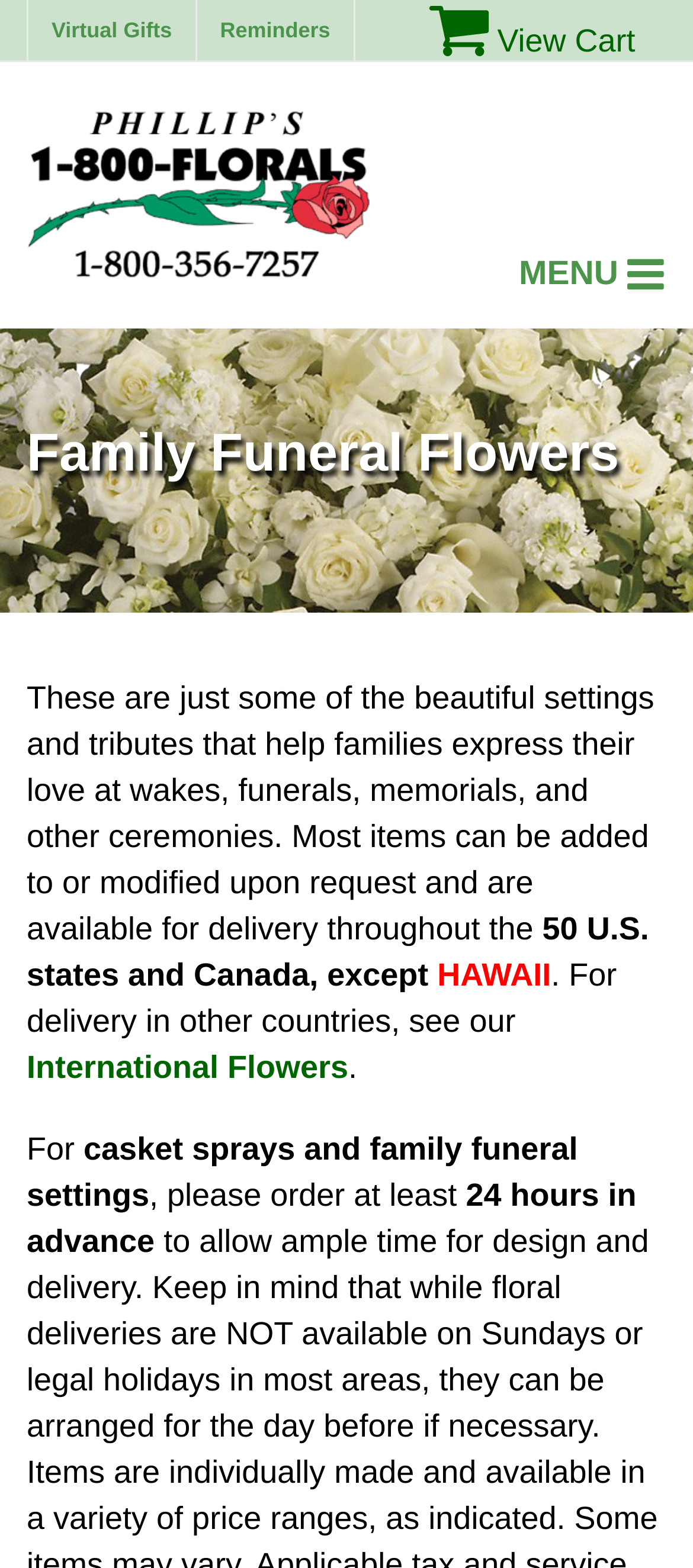Can I purchase virtual gifts on this website?
Please provide a single word or phrase as the answer based on the screenshot.

Yes